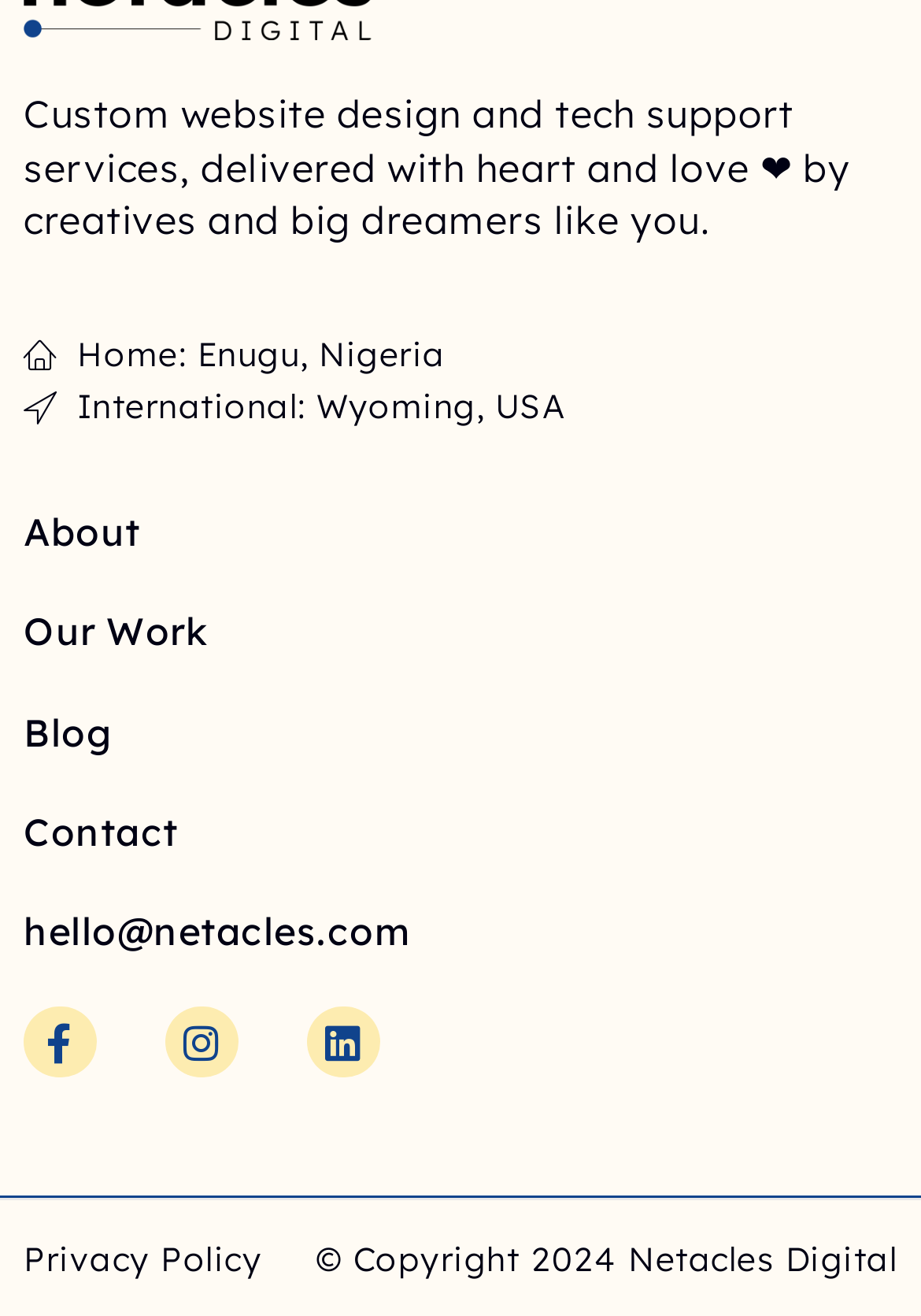What is the email address provided on the webpage?
Please provide a comprehensive answer based on the details in the screenshot.

The answer can be found in the link element with the text 'hello@netacles.com' which is located at the bottom of the webpage, providing a contact email address.